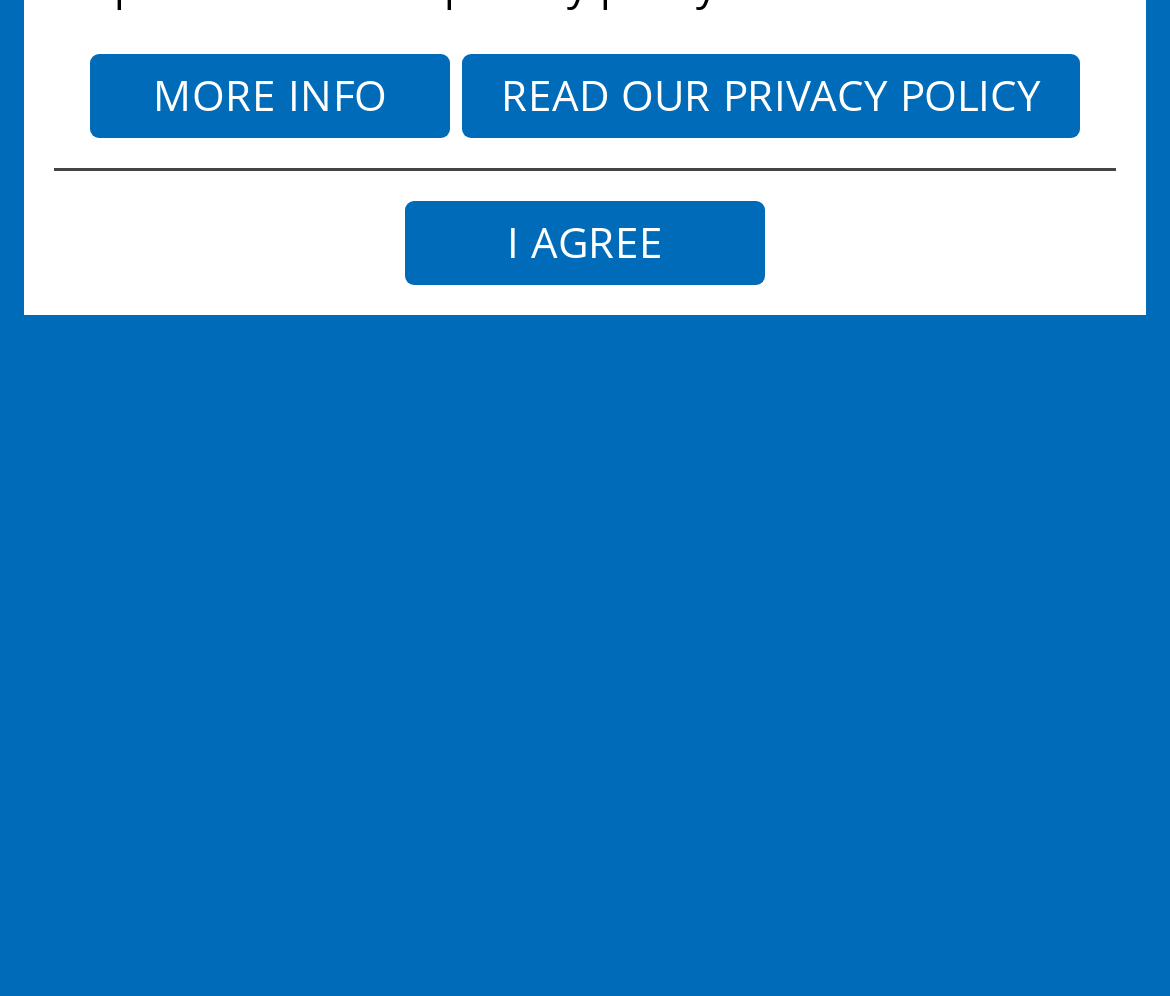Locate the bounding box coordinates of the UI element described by: "www.interactcongress.eu". The bounding box coordinates should consist of four float numbers between 0 and 1, i.e., [left, top, right, bottom].

[0.097, 0.663, 0.533, 0.72]